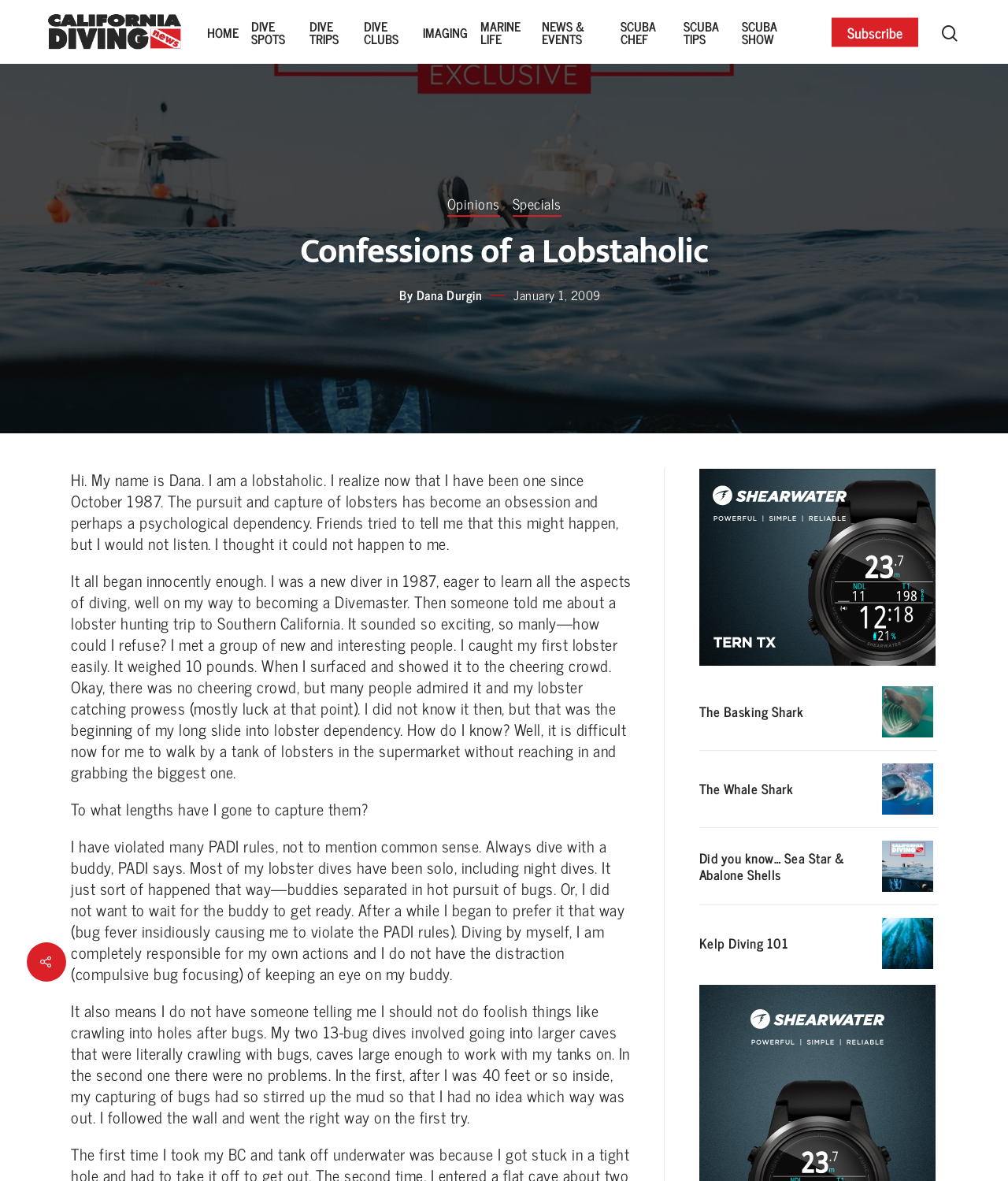Determine the coordinates of the bounding box that should be clicked to complete the instruction: "Check out SCUBA TIPS". The coordinates should be represented by four float numbers between 0 and 1: [left, top, right, bottom].

[0.678, 0.016, 0.723, 0.038]